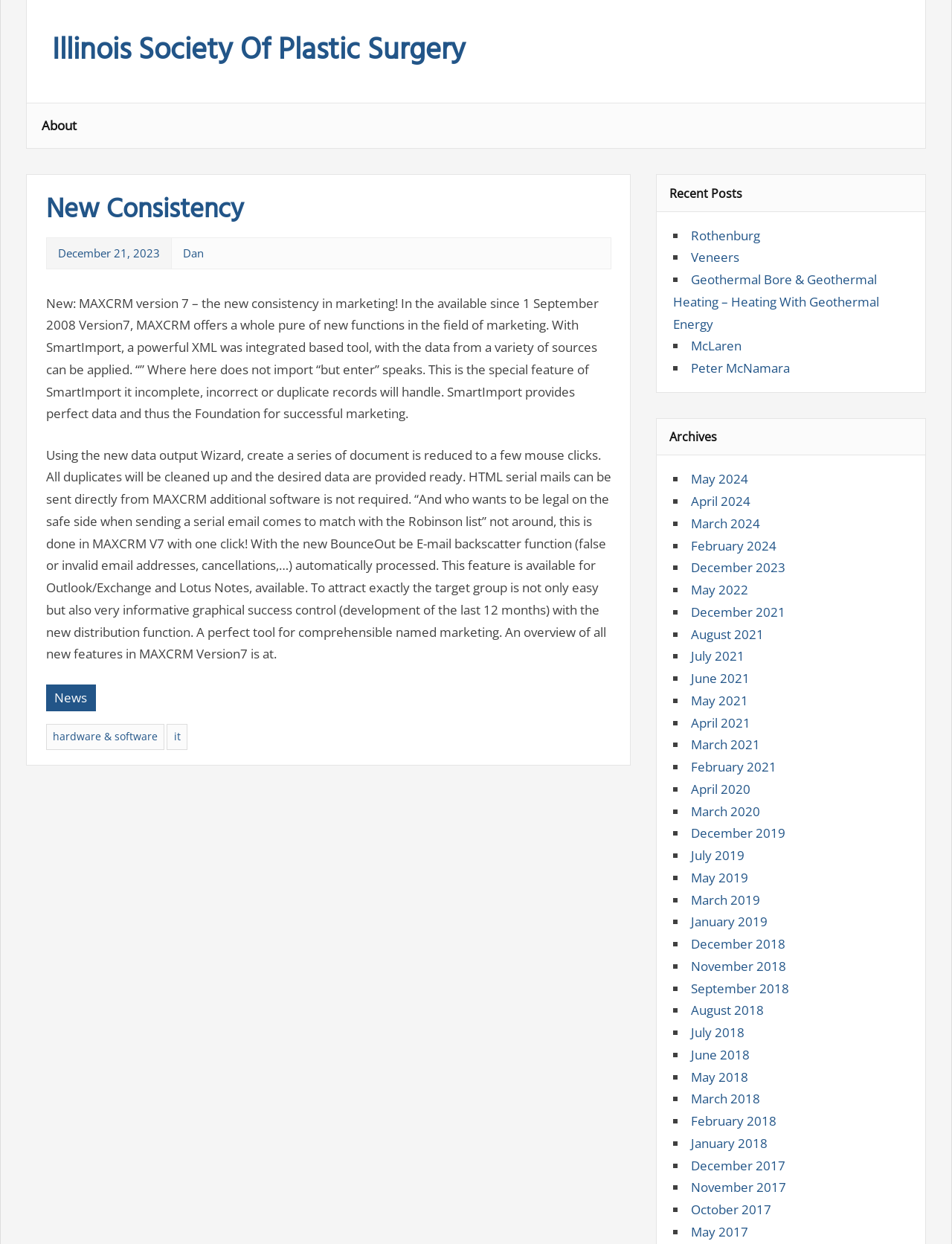Provide the bounding box coordinates for the area that should be clicked to complete the instruction: "Visit the 'News' page".

[0.048, 0.55, 0.101, 0.572]